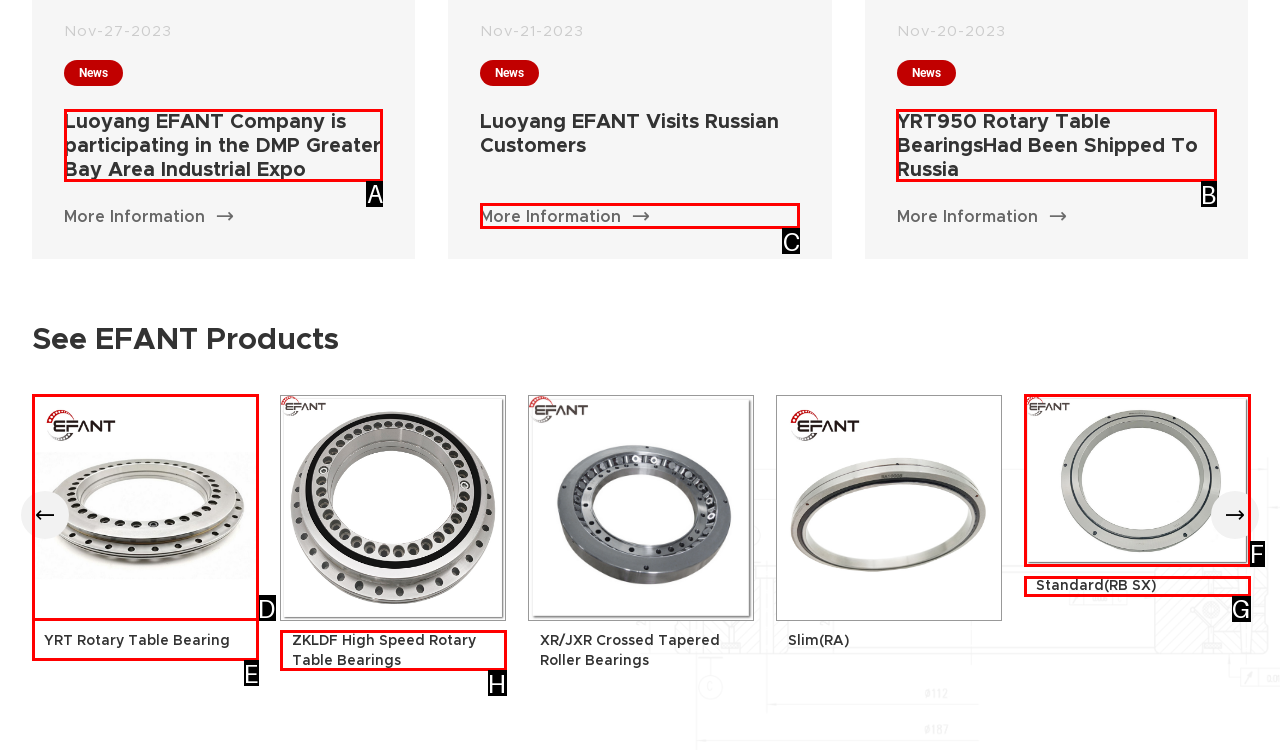Select the appropriate bounding box to fulfill the task: View news about Luoyang EFANT Company Respond with the corresponding letter from the choices provided.

A